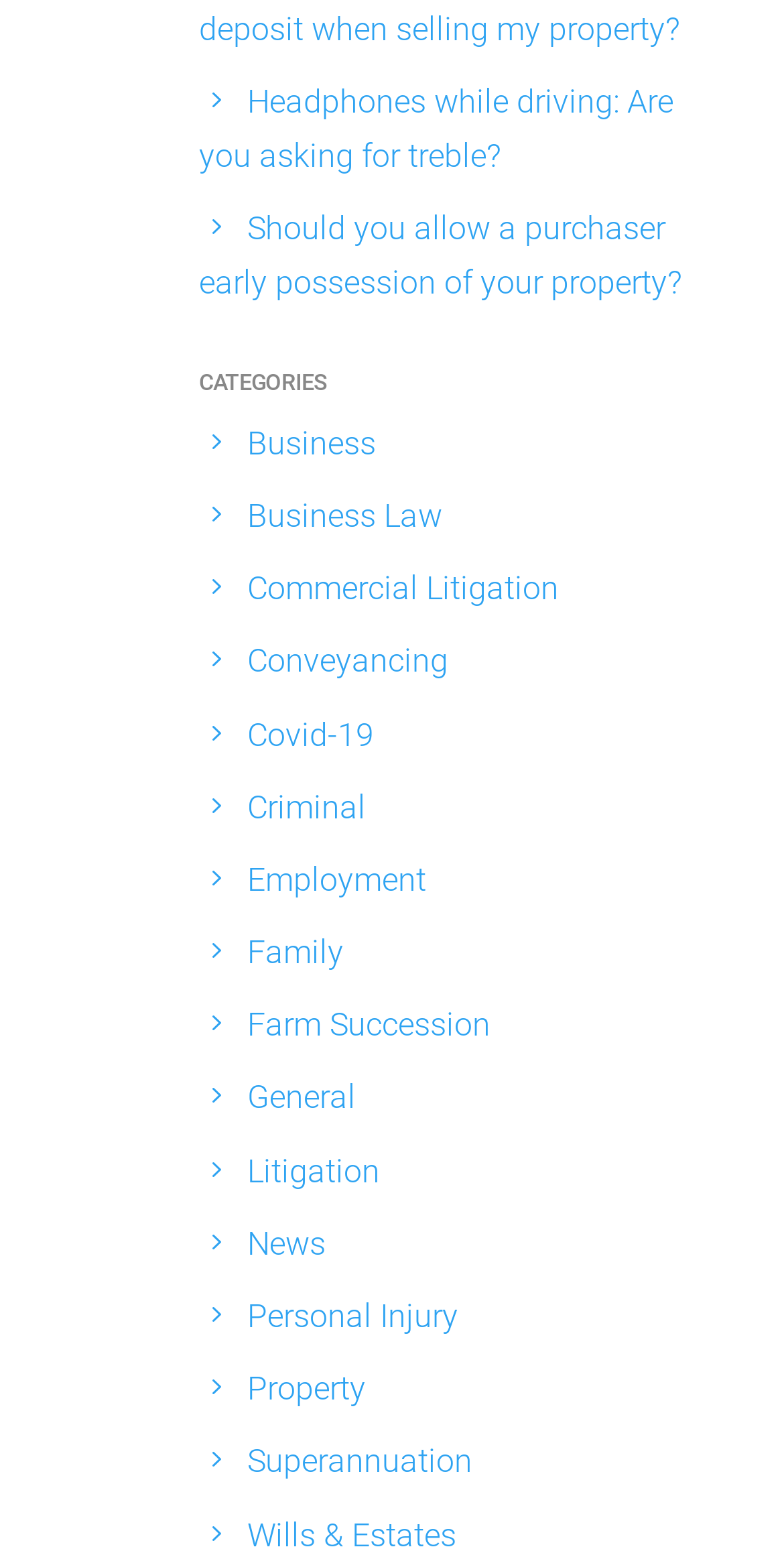What is the first category listed?
Answer the question using a single word or phrase, according to the image.

Business